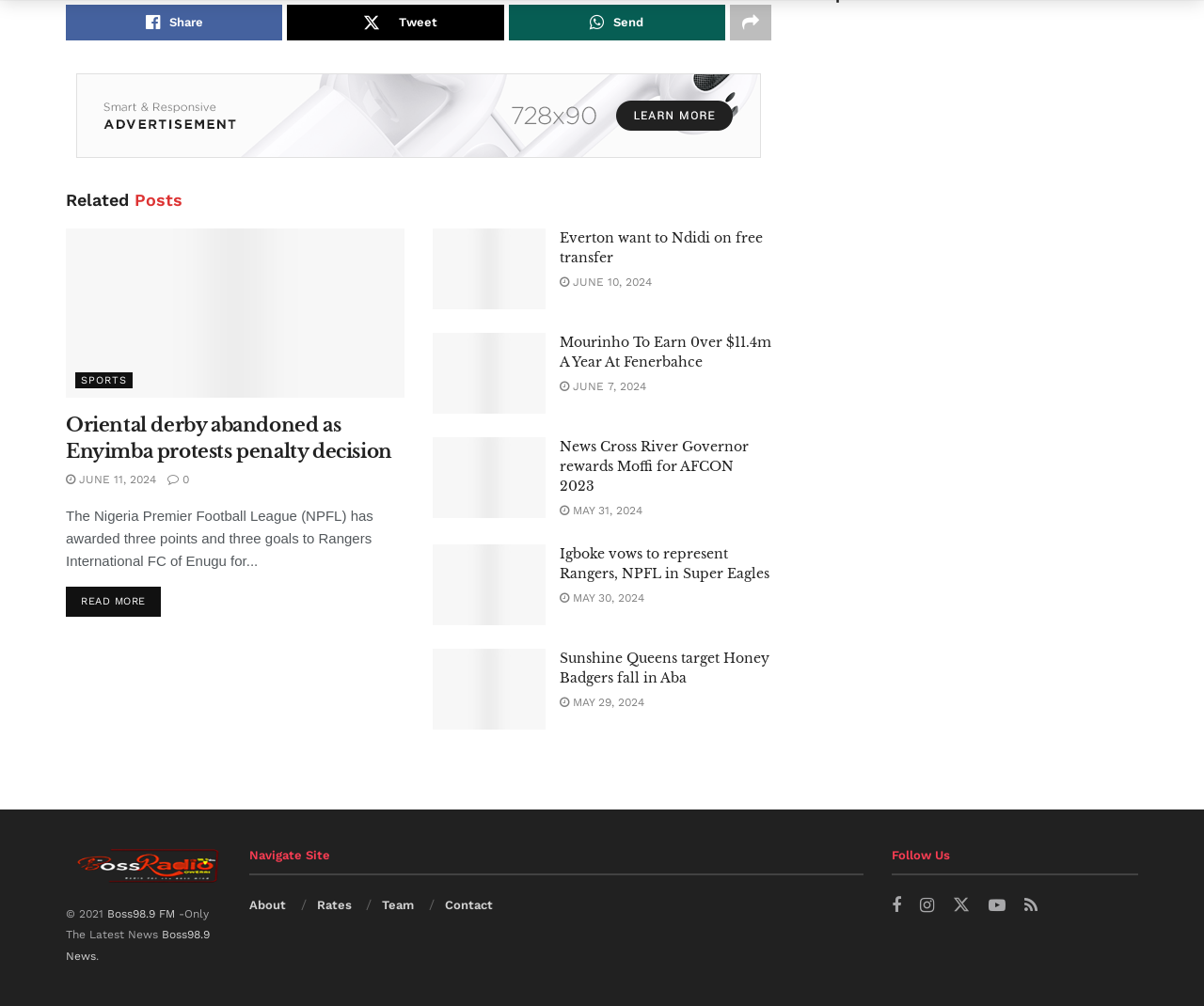Please answer the following question using a single word or phrase: 
What is the date of the news article 'Oriental derby abandoned as Enyimba protests penalty decision'?

JUNE 11, 2024